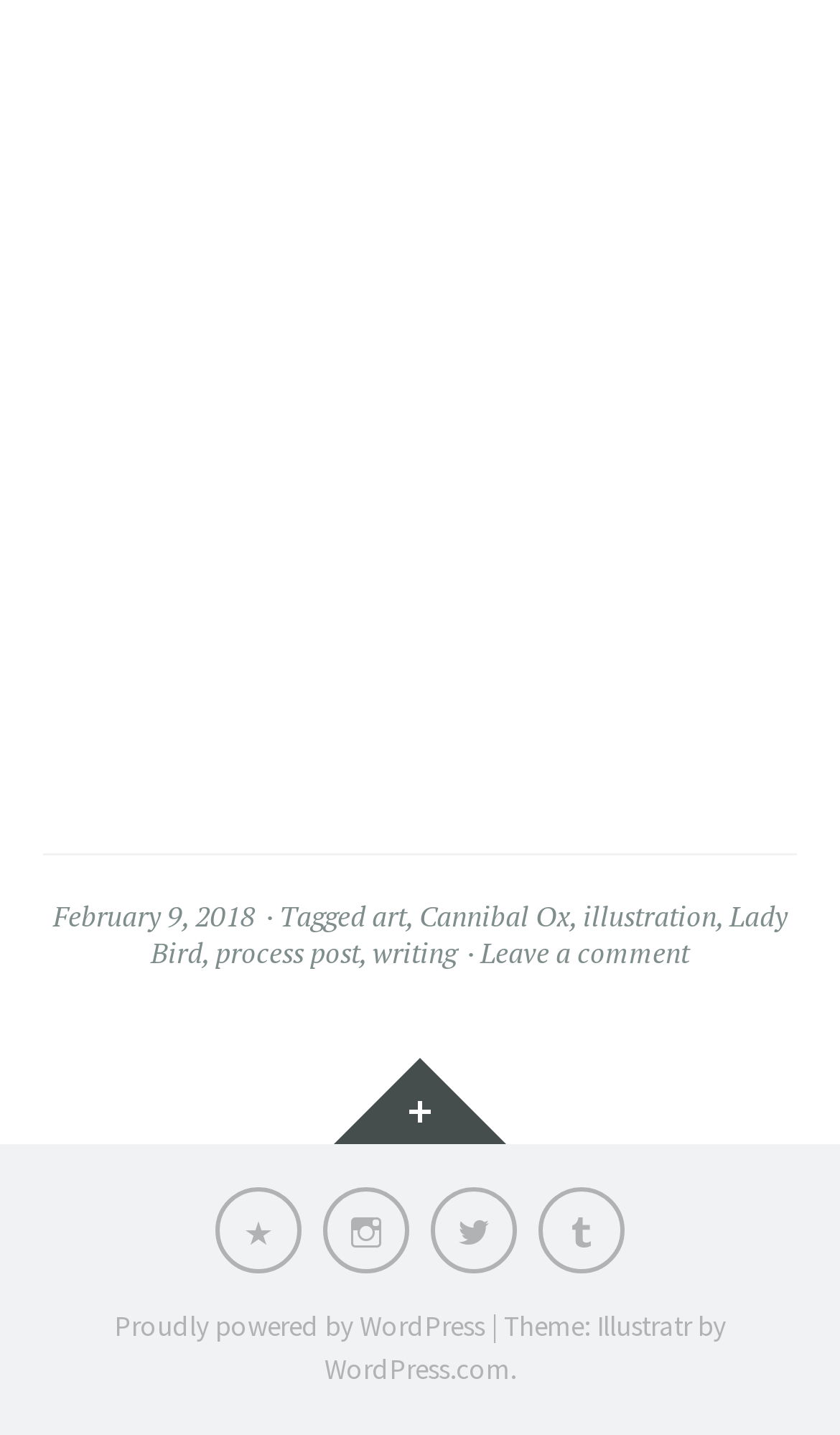Determine the bounding box for the HTML element described here: "process post". The coordinates should be given as [left, top, right, bottom] with each number being a float between 0 and 1.

[0.256, 0.65, 0.428, 0.677]